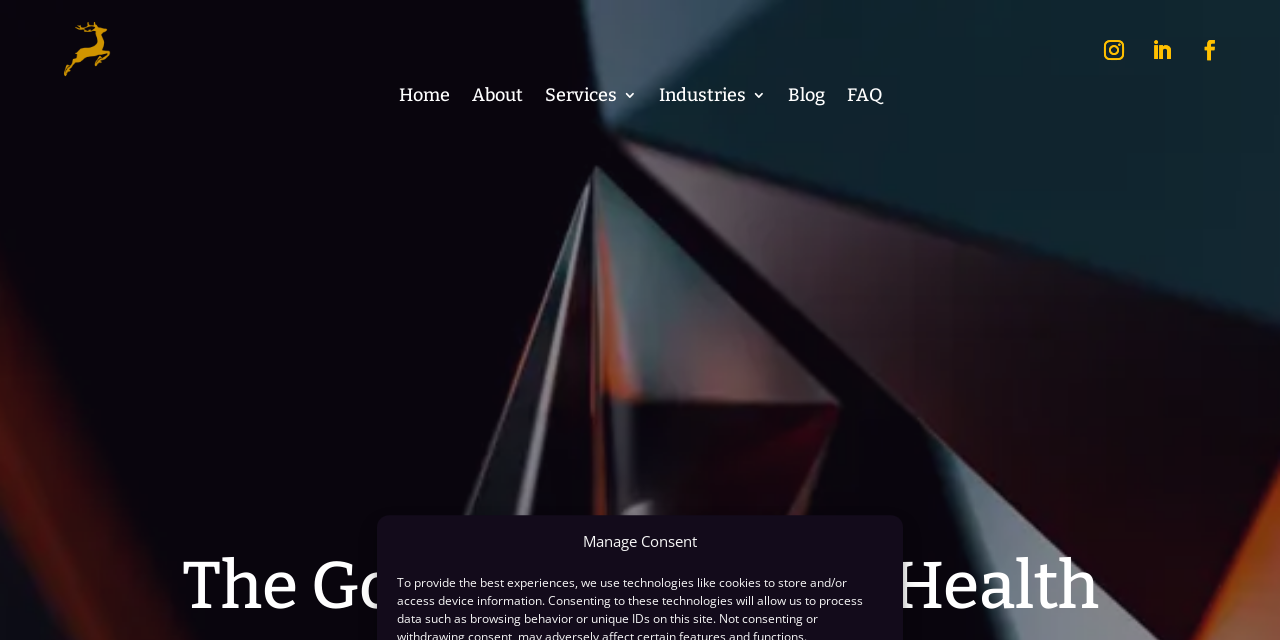Determine the bounding box coordinates of the section to be clicked to follow the instruction: "View the About page". The coordinates should be given as four float numbers between 0 and 1, formatted as [left, top, right, bottom].

[0.368, 0.138, 0.408, 0.172]